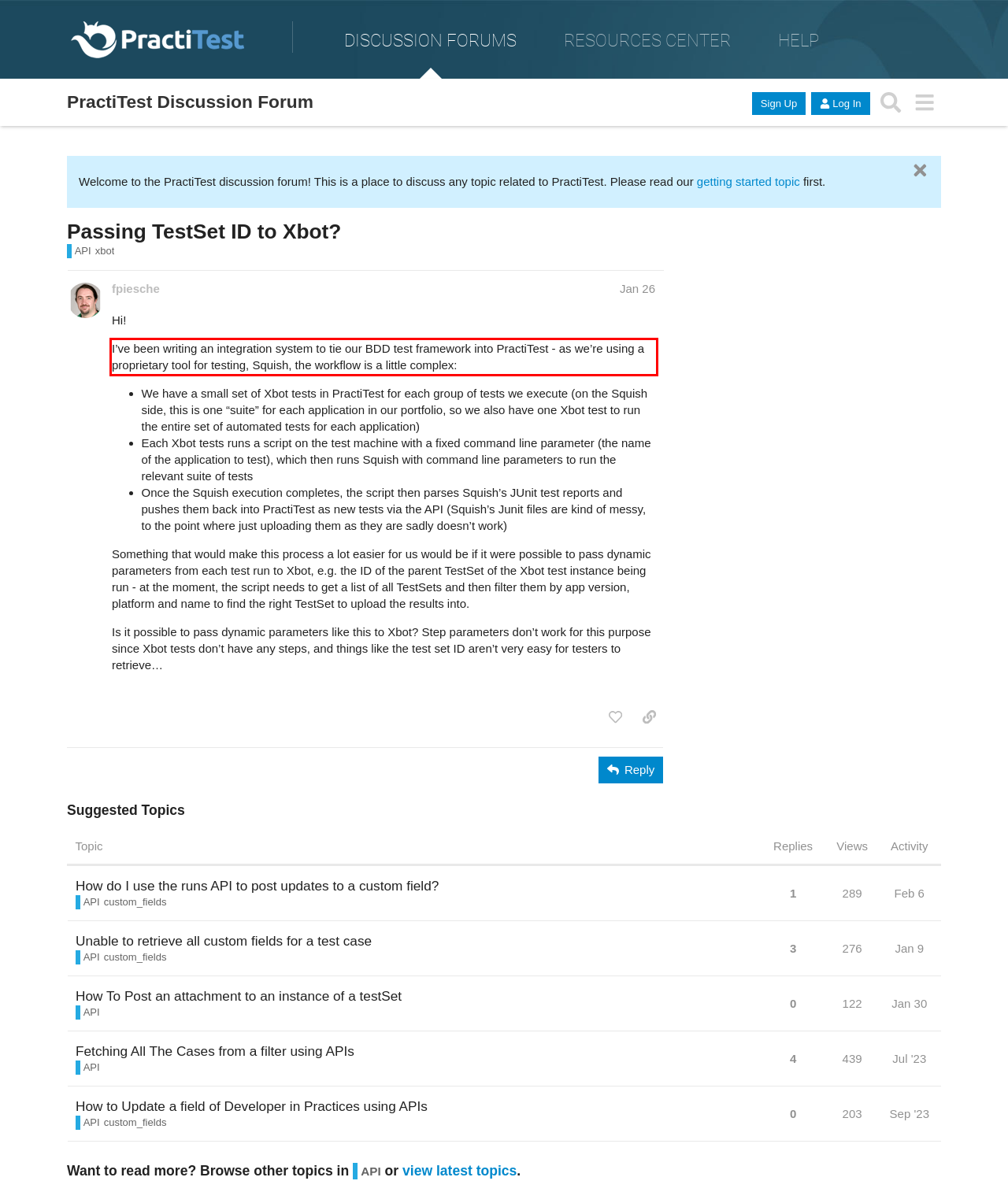Using the provided screenshot, read and generate the text content within the red-bordered area.

I’ve been writing an integration system to tie our BDD test framework into PractiTest - as we’re using a proprietary tool for testing, Squish, the workflow is a little complex: